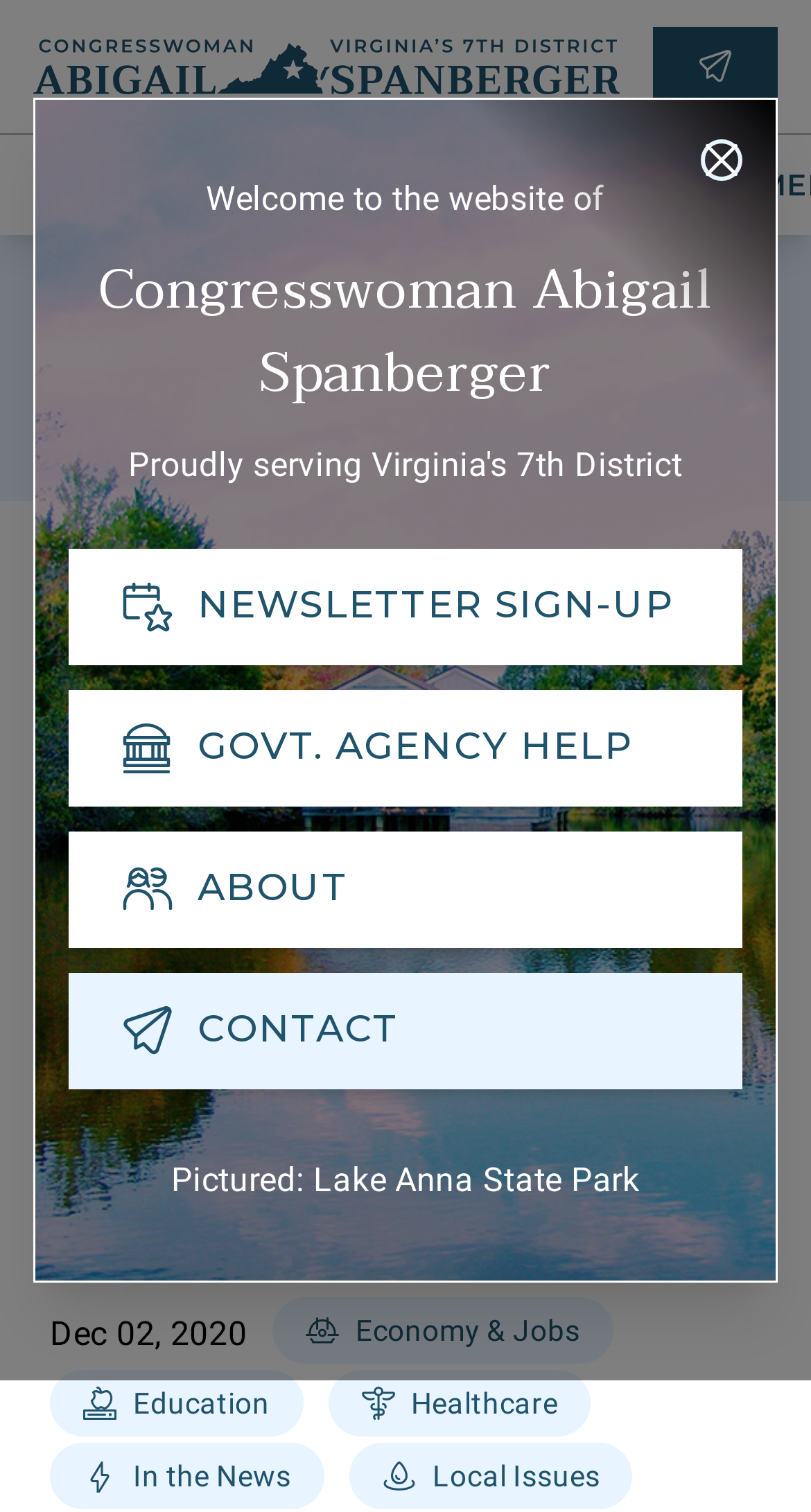Provide a single word or phrase to answer the given question: 
What is the name of the congresswoman?

Abigail Spanberger